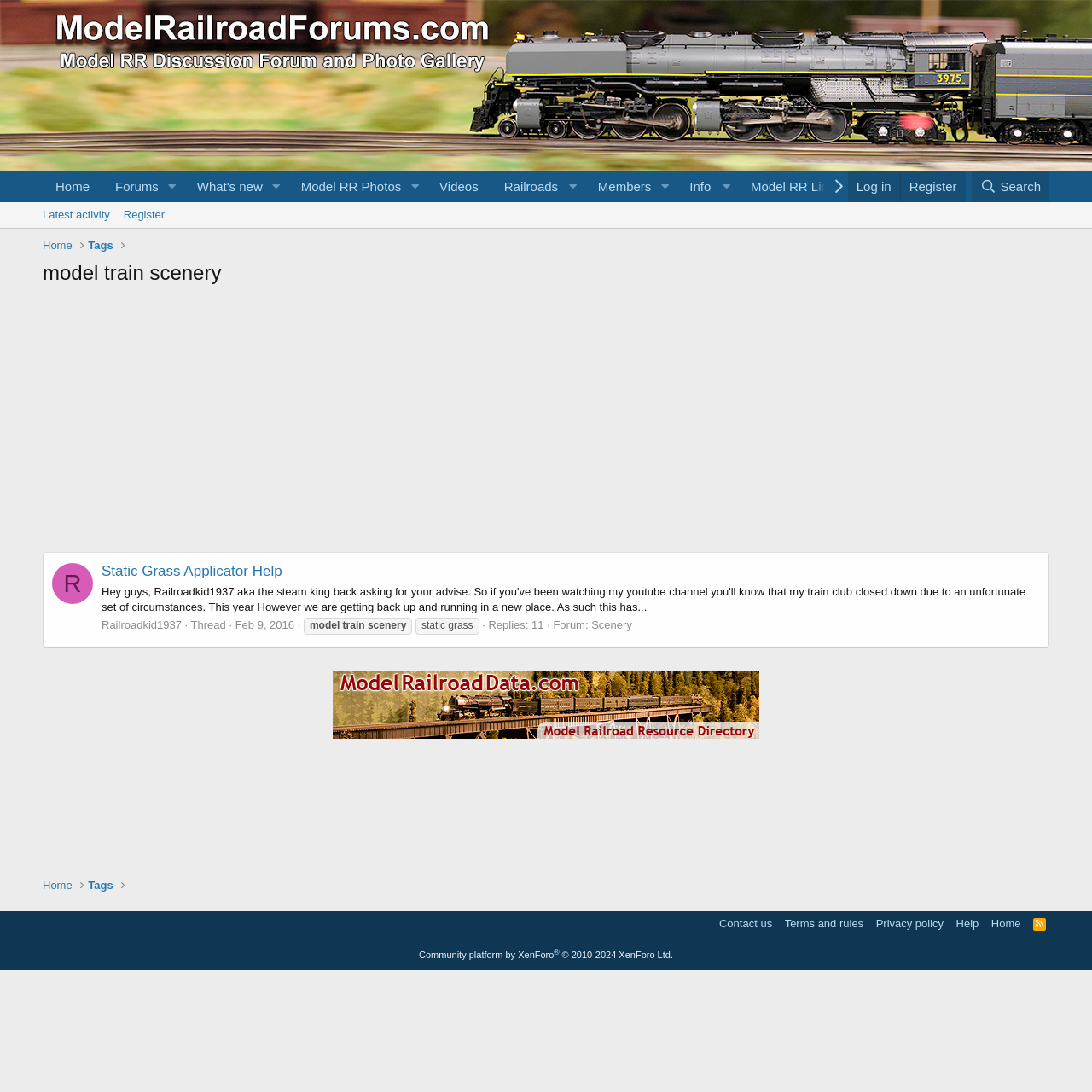Please identify the bounding box coordinates of the element that needs to be clicked to execute the following command: "Visit the 'Scenery' forum". Provide the bounding box using four float numbers between 0 and 1, formatted as [left, top, right, bottom].

[0.542, 0.567, 0.579, 0.578]